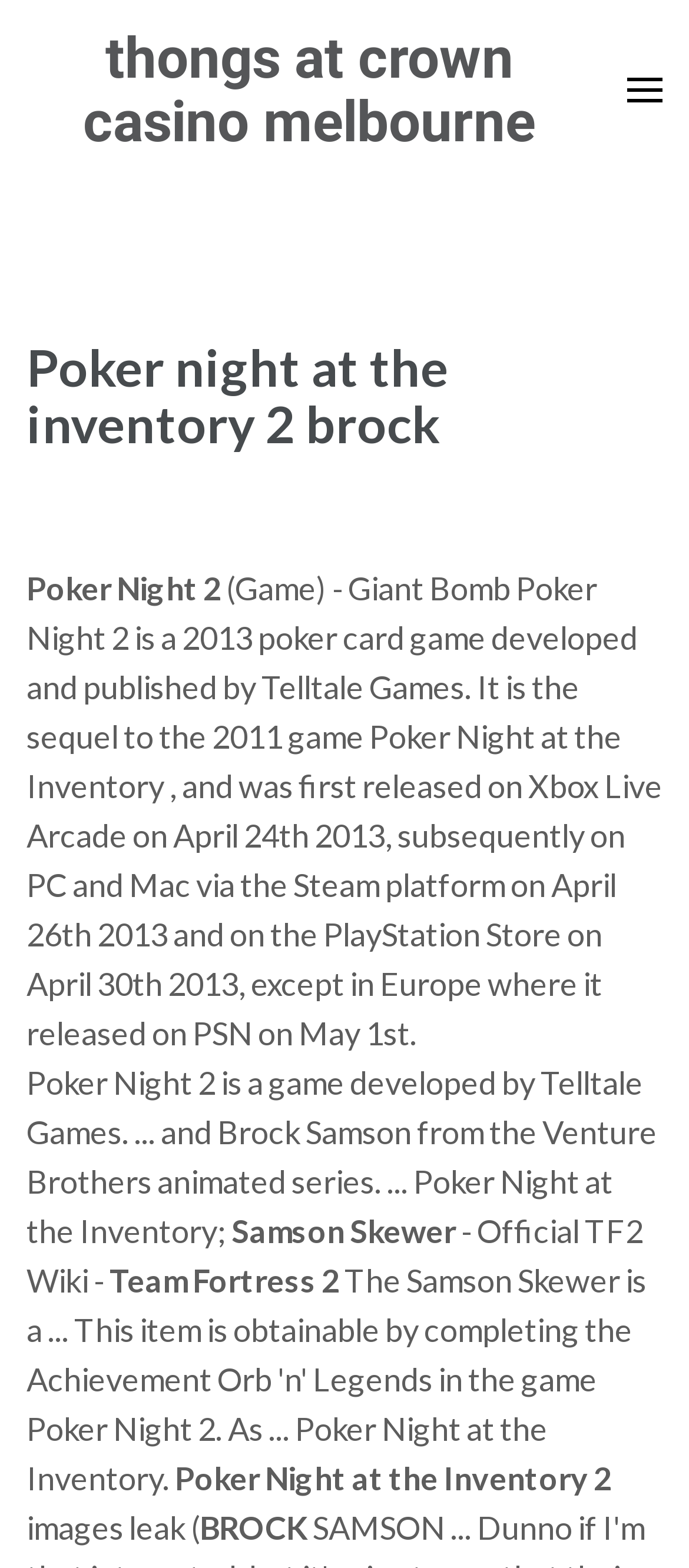What is the name of the game? Observe the screenshot and provide a one-word or short phrase answer.

Poker Night 2